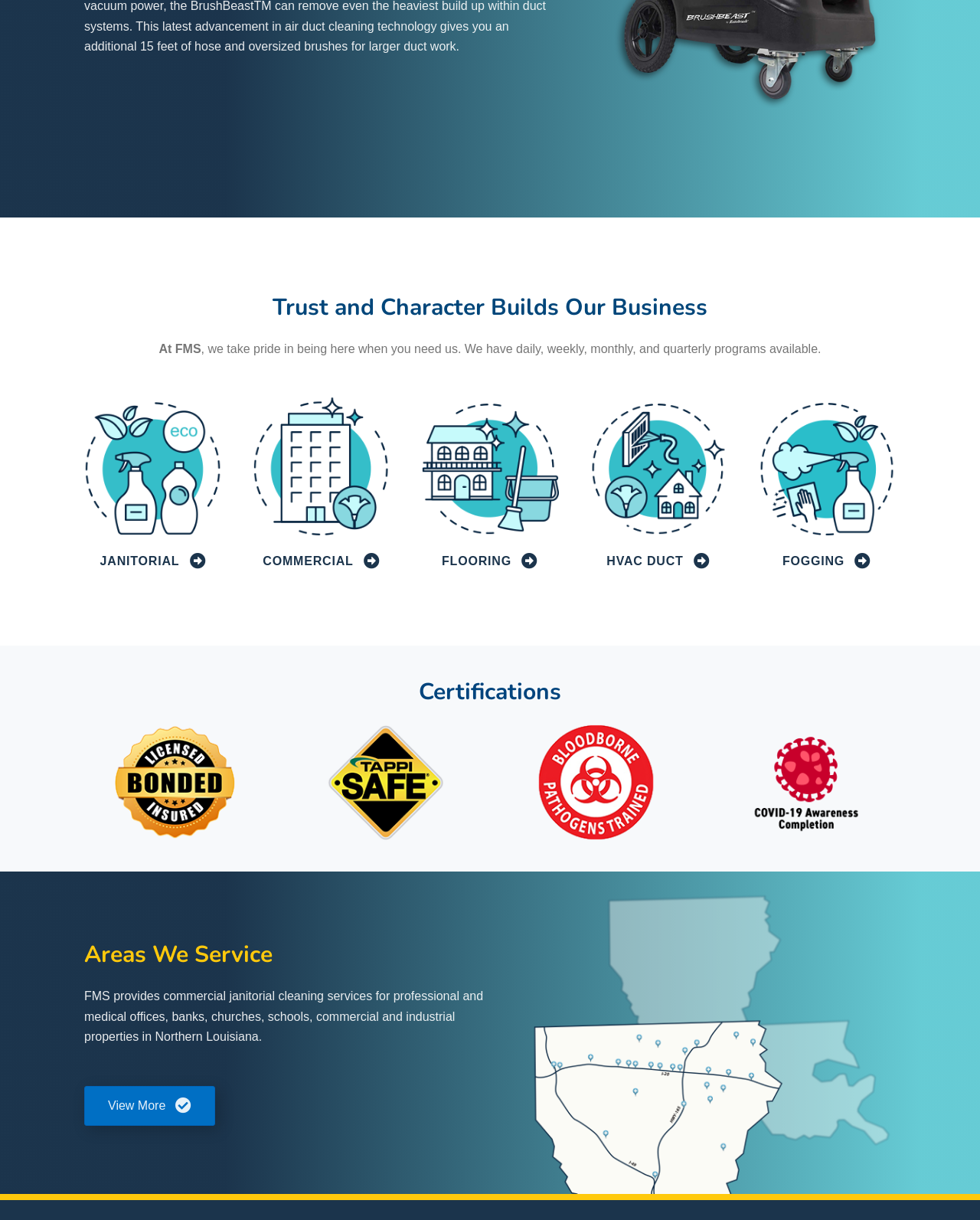Given the description of the UI element: "JANITORIAL", predict the bounding box coordinates in the form of [left, top, right, bottom], with each value being a float between 0 and 1.

[0.101, 0.453, 0.211, 0.467]